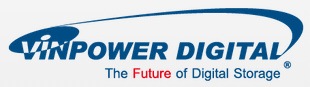Utilize the details in the image to thoroughly answer the following question: What is highlighted in red in the tagline?

The tagline 'The Future of Digital Storage' has the word 'Future' highlighted in red, which conveys a sense of innovation and forward-thinking in the realm of digital storage solutions.